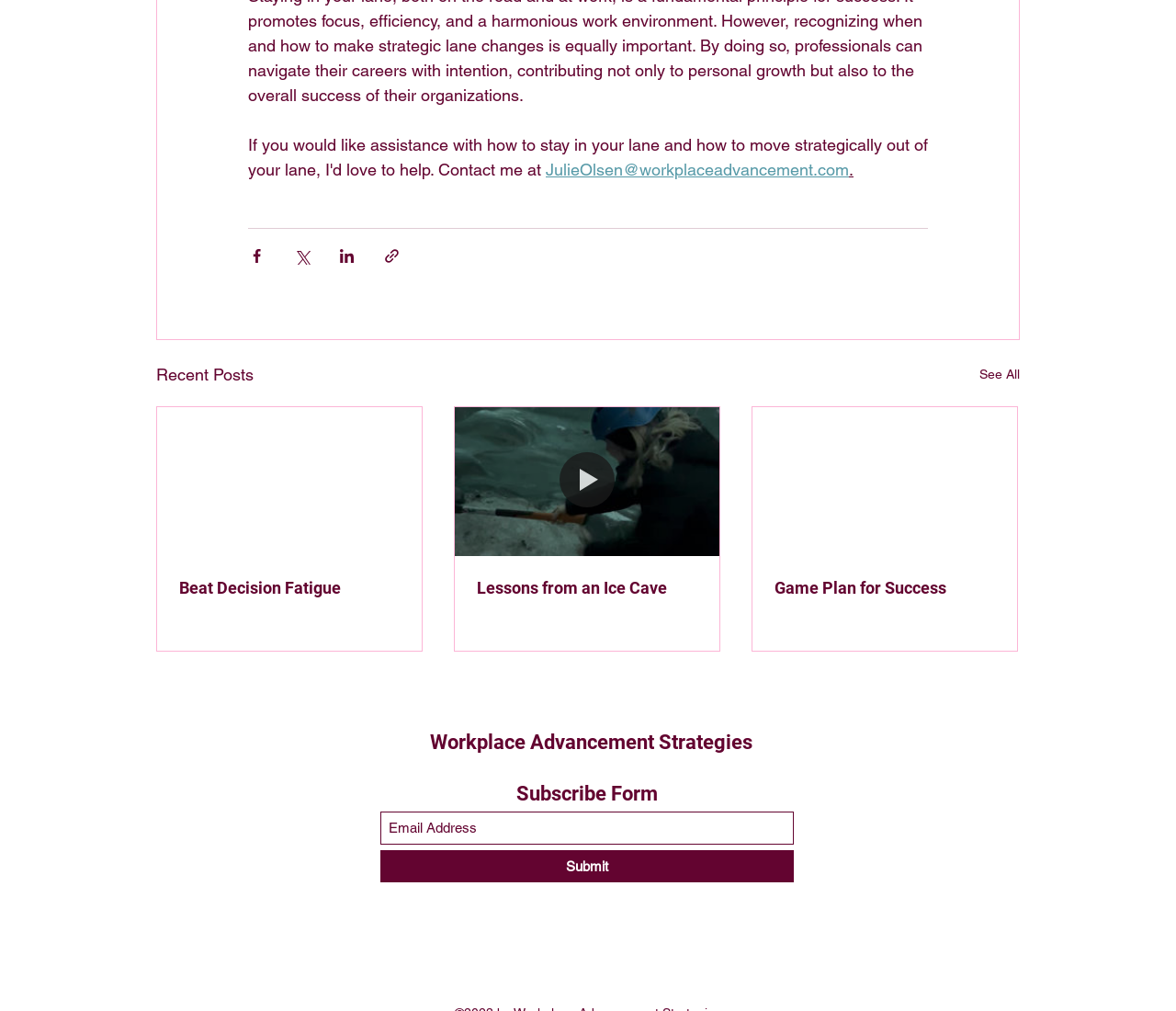Pinpoint the bounding box coordinates of the area that should be clicked to complete the following instruction: "Read recent post". The coordinates must be given as four float numbers between 0 and 1, i.e., [left, top, right, bottom].

[0.134, 0.403, 0.359, 0.55]